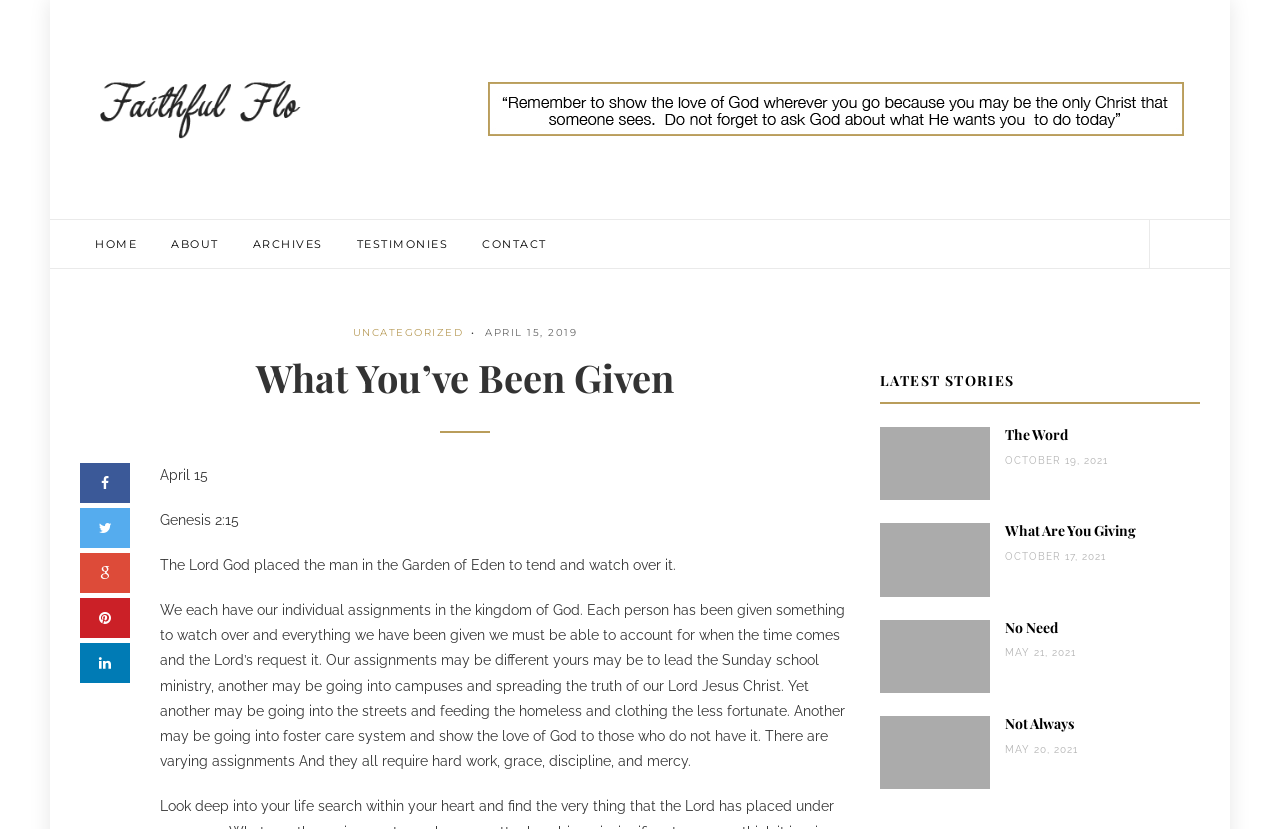Identify and extract the main heading of the webpage.

What You’ve Been Given